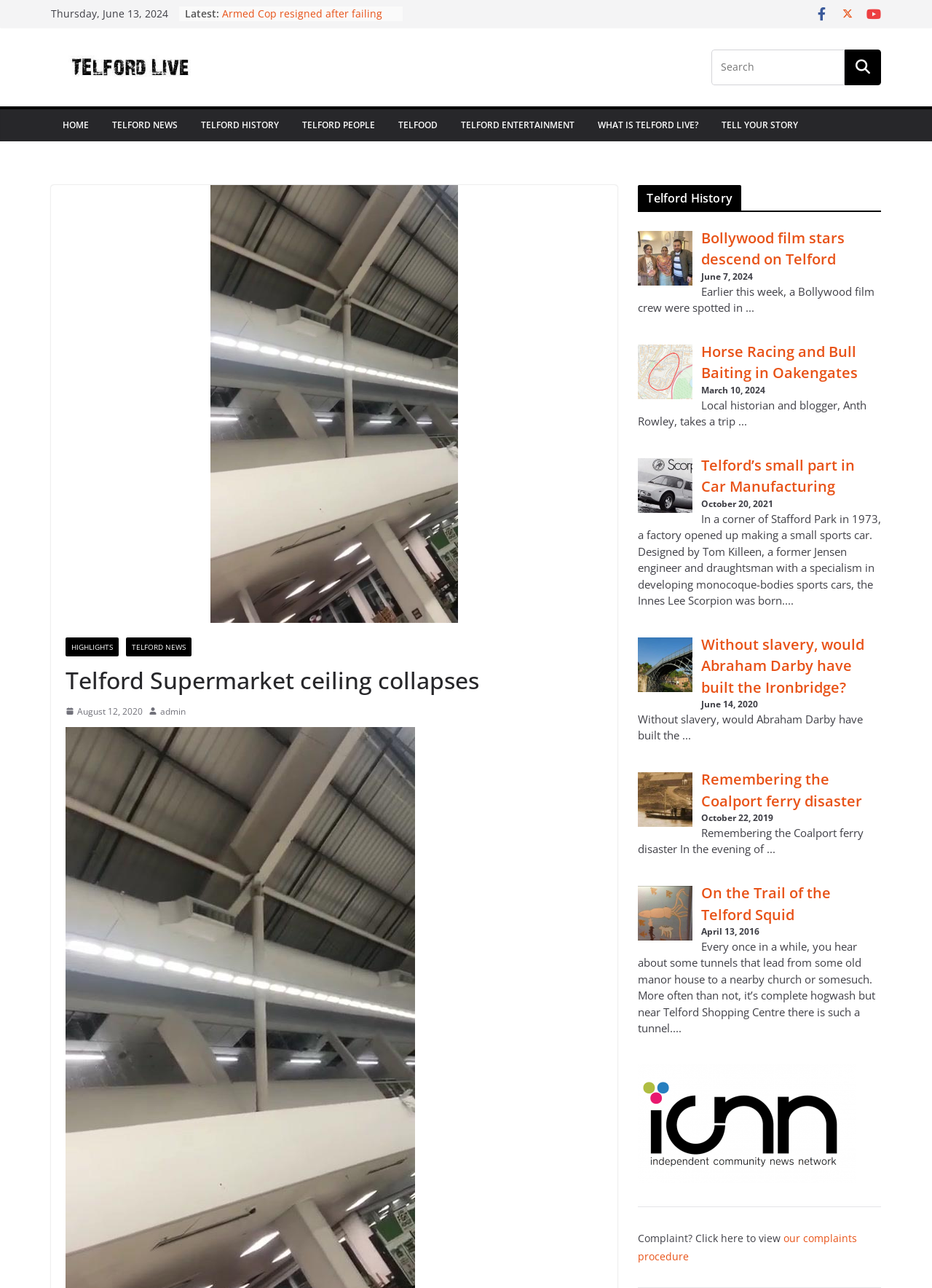Please specify the coordinates of the bounding box for the element that should be clicked to carry out this instruction: "Search for something". The coordinates must be four float numbers between 0 and 1, formatted as [left, top, right, bottom].

[0.763, 0.039, 0.945, 0.066]